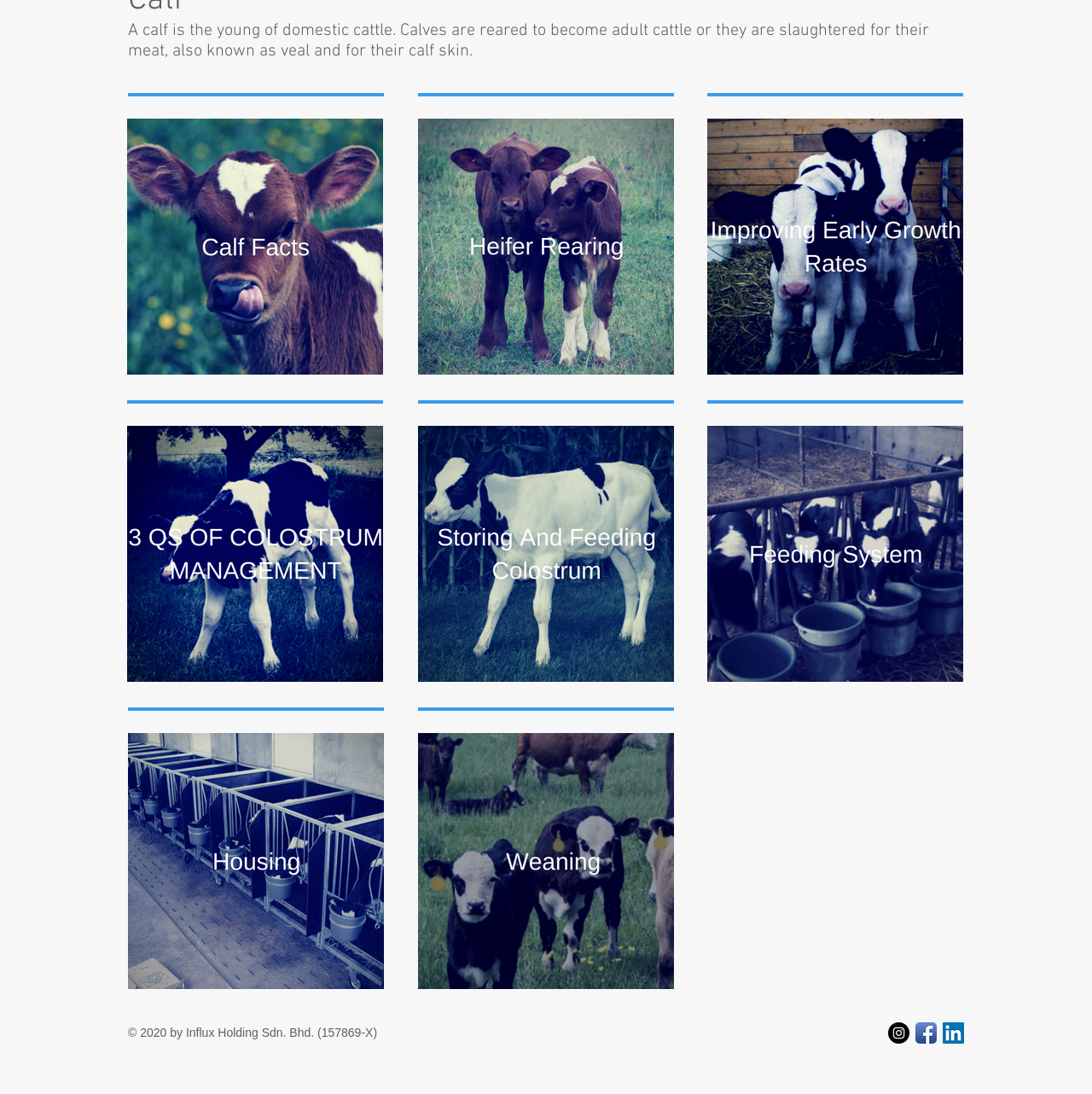Please specify the bounding box coordinates in the format (top-left x, top-left y, bottom-right x, bottom-right y), with all values as floating point numbers between 0 and 1. Identify the bounding box of the UI element described by: aria-label="Facebook App Icon"

[0.838, 0.934, 0.858, 0.954]